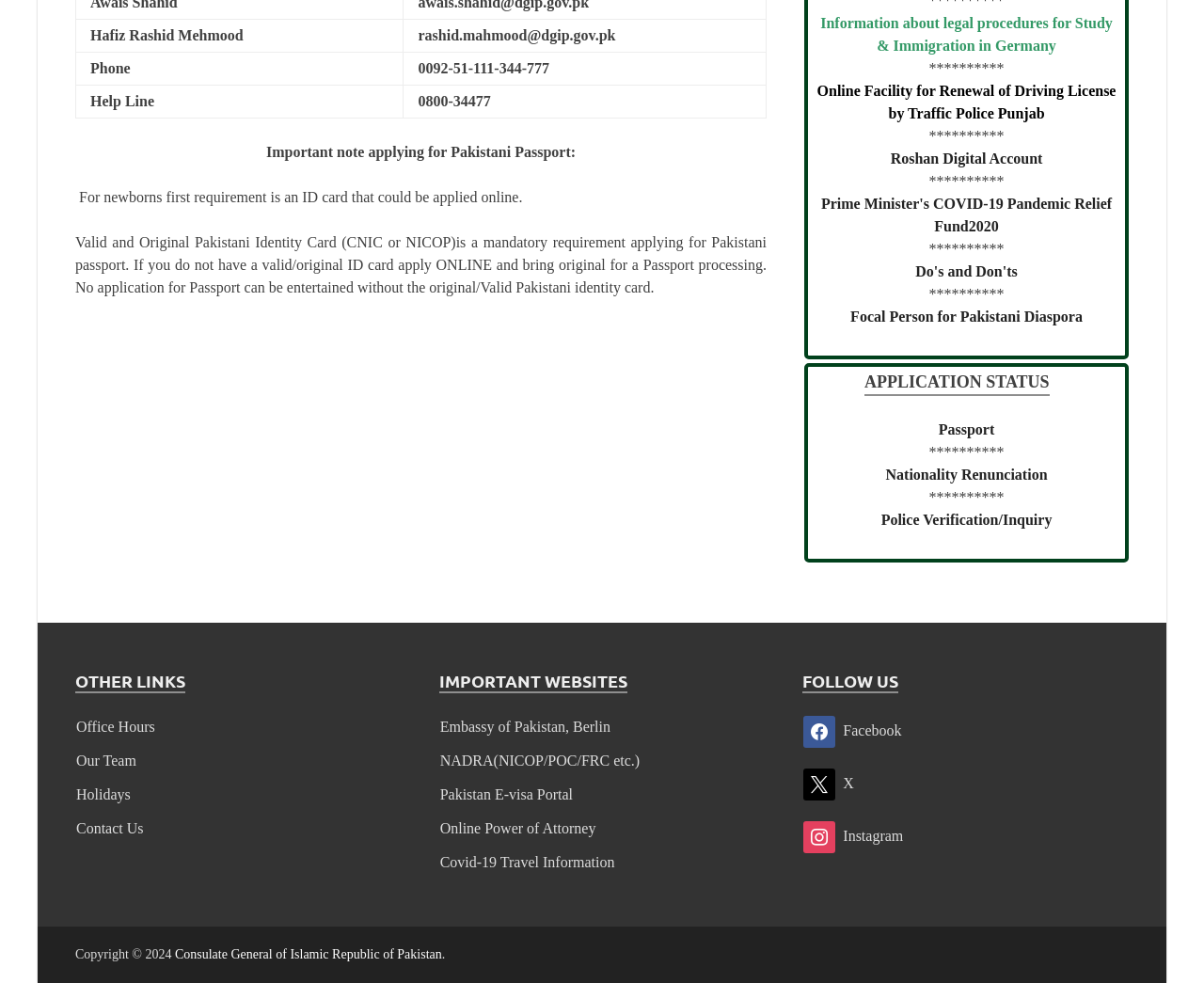Given the description "Focal Person for Pakistani Diaspora", provide the bounding box coordinates of the corresponding UI element.

[0.706, 0.314, 0.899, 0.331]